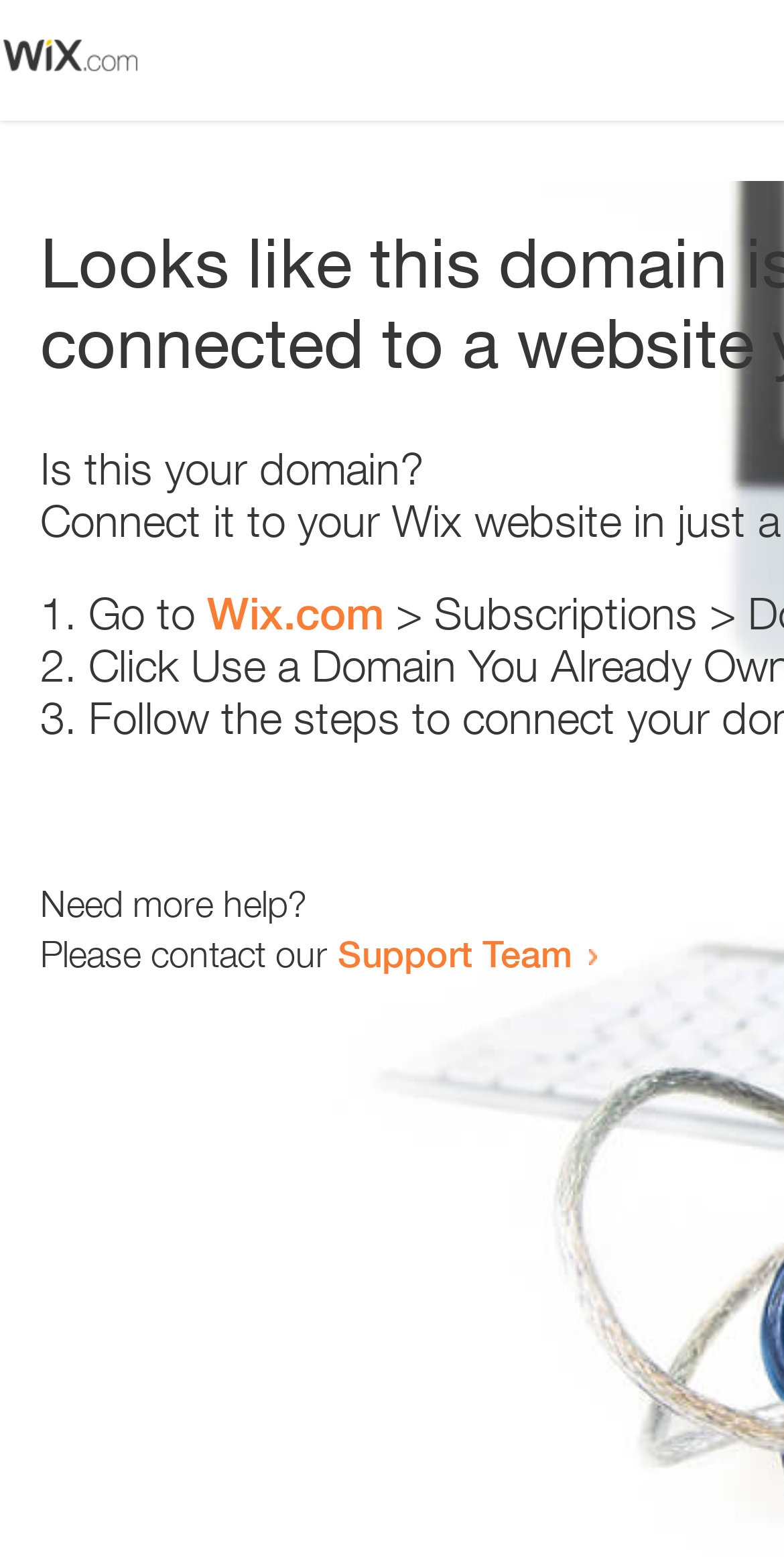Provide the bounding box coordinates of the HTML element this sentence describes: "Terms and conditions". The bounding box coordinates consist of four float numbers between 0 and 1, i.e., [left, top, right, bottom].

None